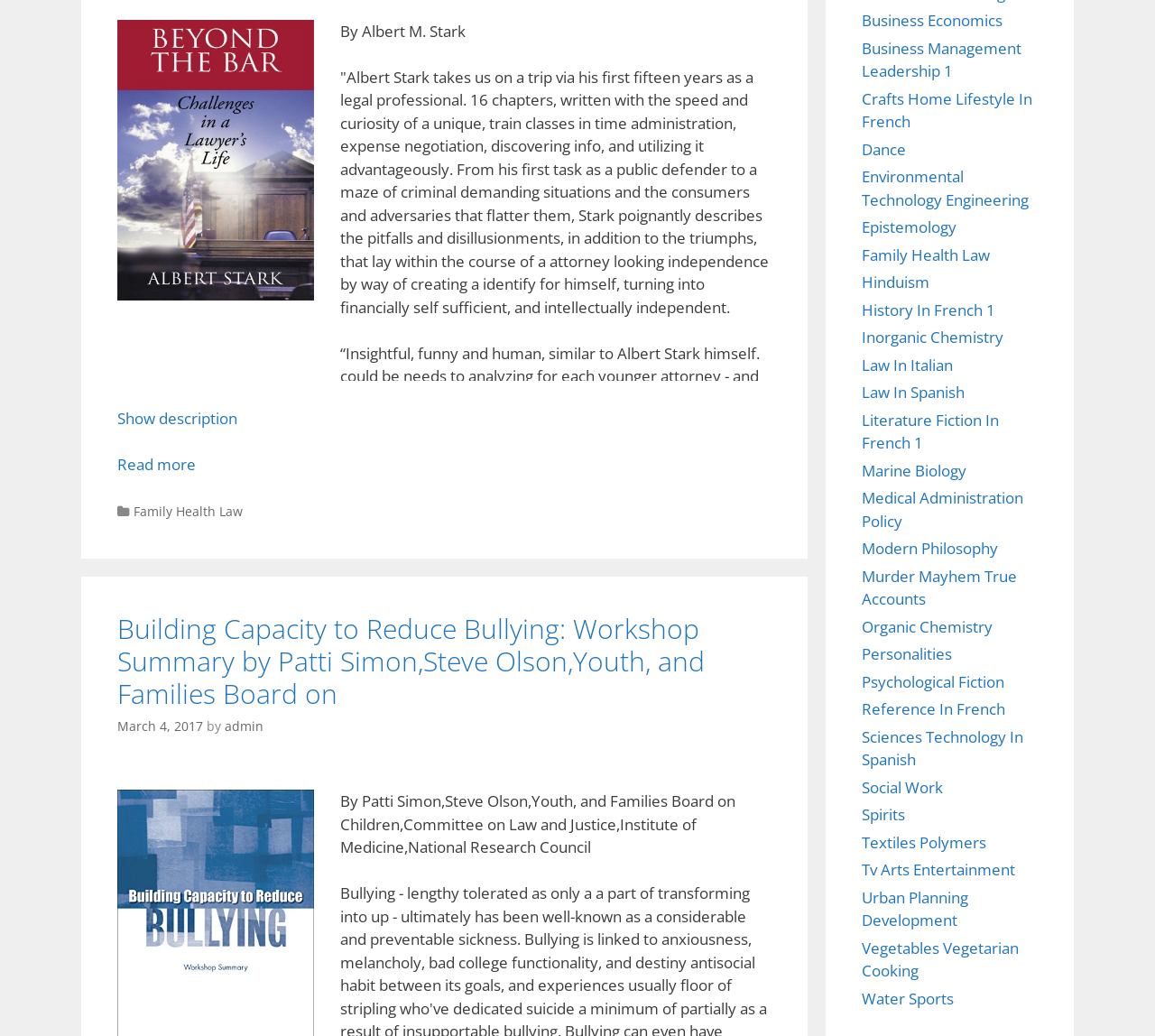Please identify the bounding box coordinates of the element I need to click to follow this instruction: "Explore books in Business Economics category".

[0.746, 0.01, 0.868, 0.03]